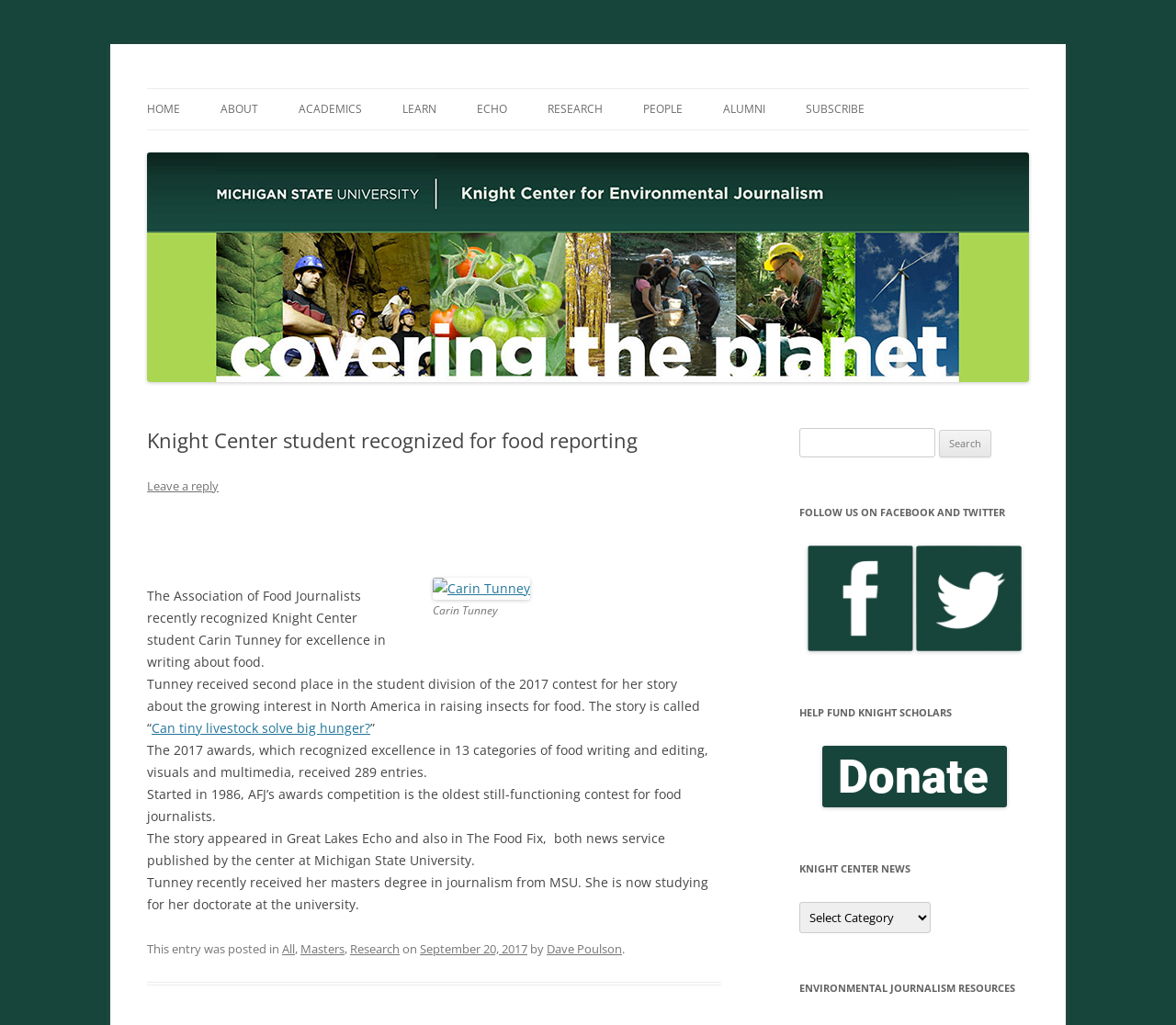Explain the webpage's layout and main content in detail.

The webpage is about the Knight Center for Environmental Journalism at Michigan State University. At the top, there is a heading with the center's name, followed by a link to the center's homepage. Below this, there is a brief description of the center's mission.

The main content of the page is an article about a Knight Center student, Carin Tunney, who received an award for excellence in writing about food from the Association of Food Journalists. The article includes a photo of Carin Tunney and describes her award-winning story about the growing interest in raising insects for food in North America.

The article is divided into several paragraphs, with links to related news services, such as Great Lakes Echo and The Food Fix, where the story was published. The article also mentions that Carin Tunney recently received her master's degree in journalism from MSU and is now pursuing her doctorate at the university.

On the right side of the page, there is a navigation menu with links to various sections of the website, including HOME, ABOUT, ACADEMICS, LEARN, and more. There are also links to social media platforms, such as Facebook and Twitter, and a call to action to help fund Knight scholars.

At the bottom of the page, there is a footer section with links to categories, such as All, Masters, and Research, and a timestamp indicating when the article was posted.